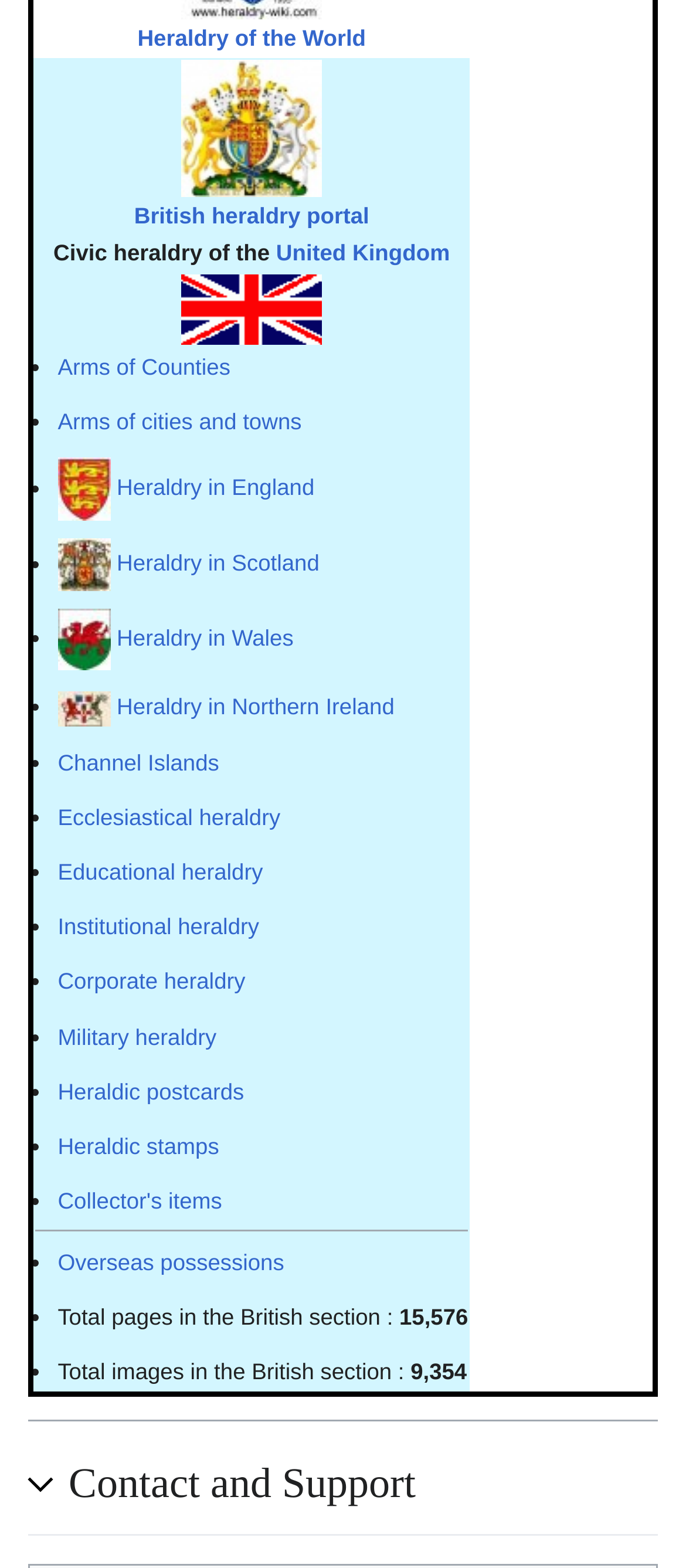What is the total number of pages in the British section?
Answer the question with a single word or phrase derived from the image.

15,576